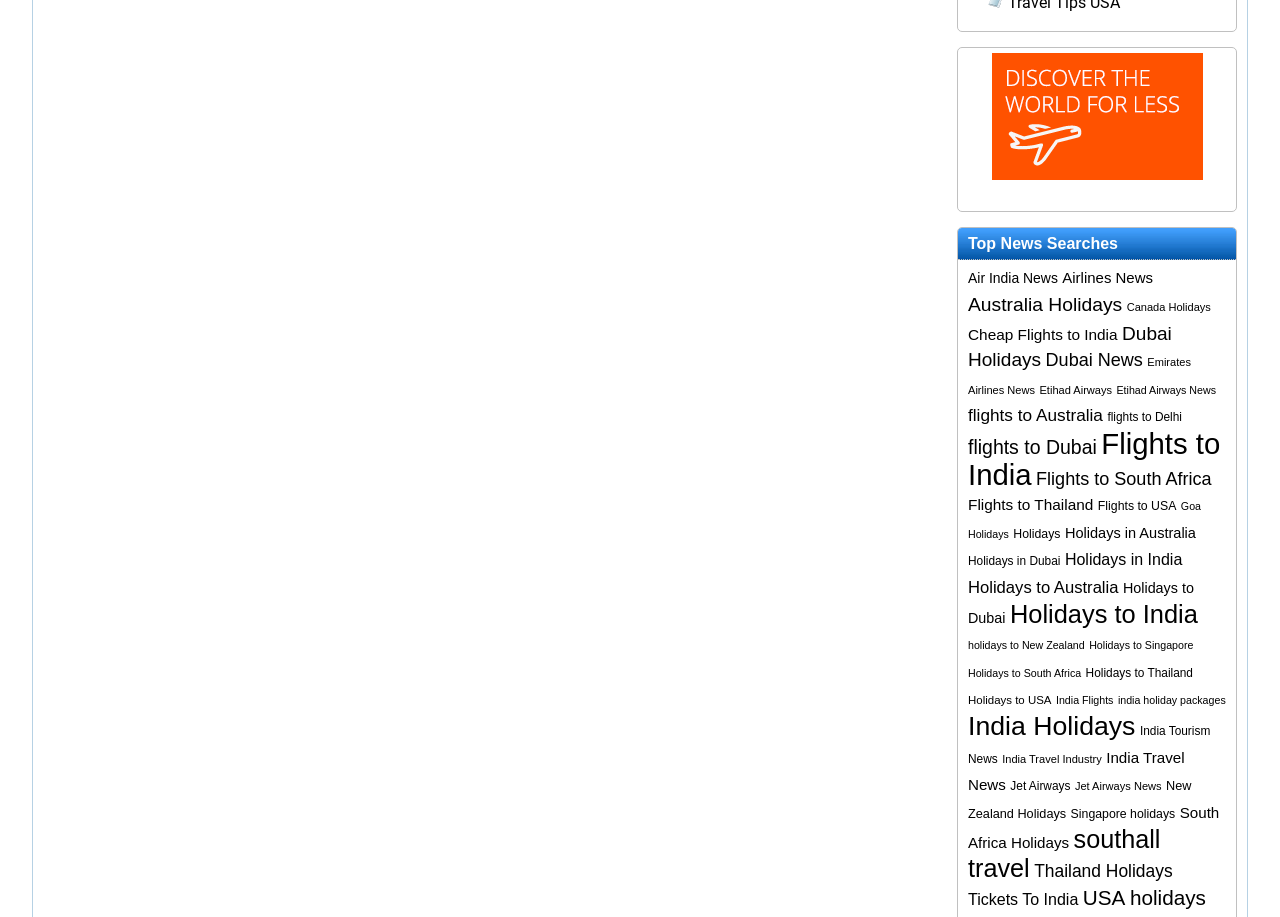Locate the bounding box coordinates of the clickable part needed for the task: "View Air India news".

[0.756, 0.295, 0.826, 0.312]